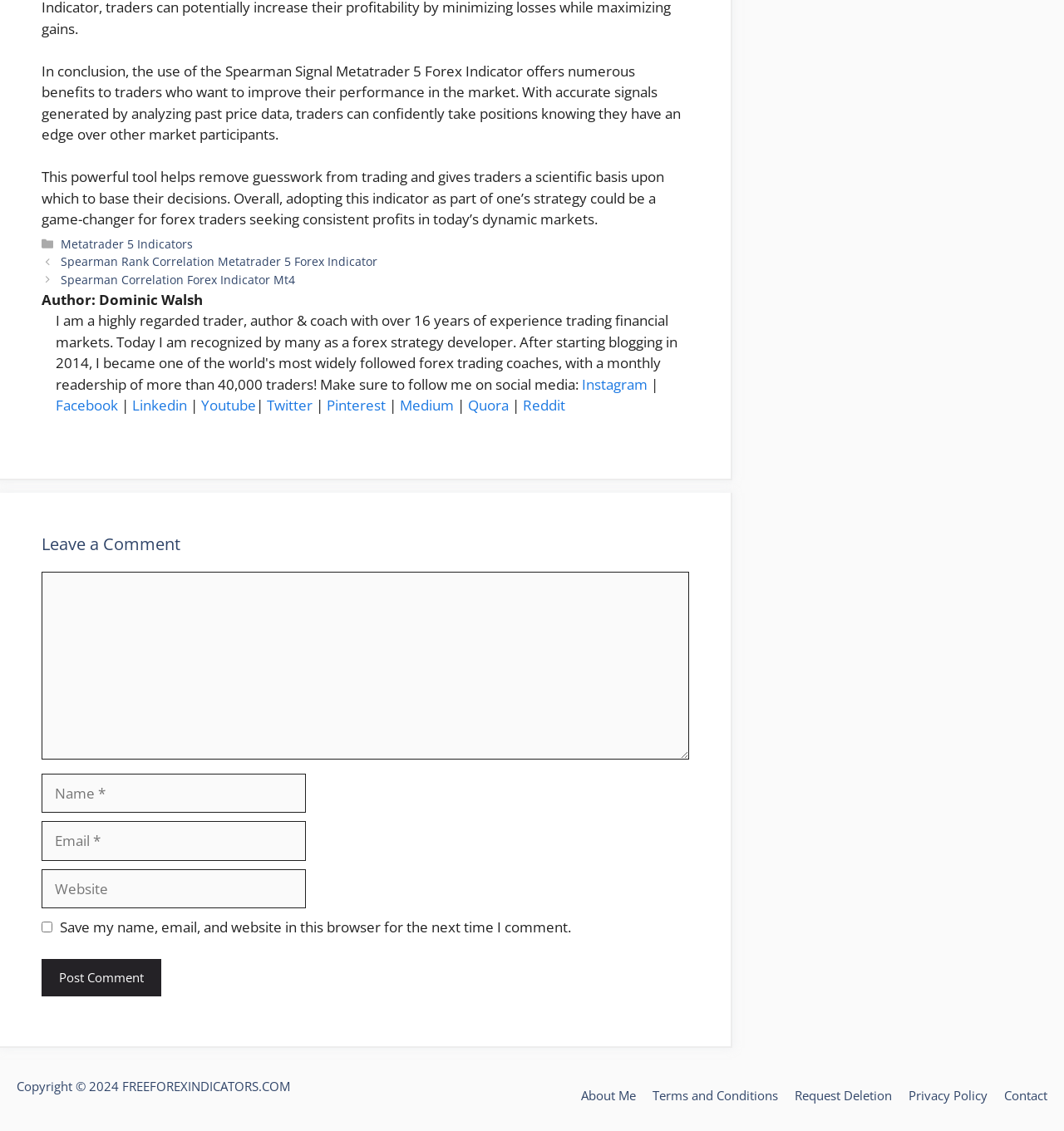Determine the coordinates of the bounding box that should be clicked to complete the instruction: "Click the 'Metatrader 5 Indicators' link". The coordinates should be represented by four float numbers between 0 and 1: [left, top, right, bottom].

[0.057, 0.208, 0.181, 0.222]